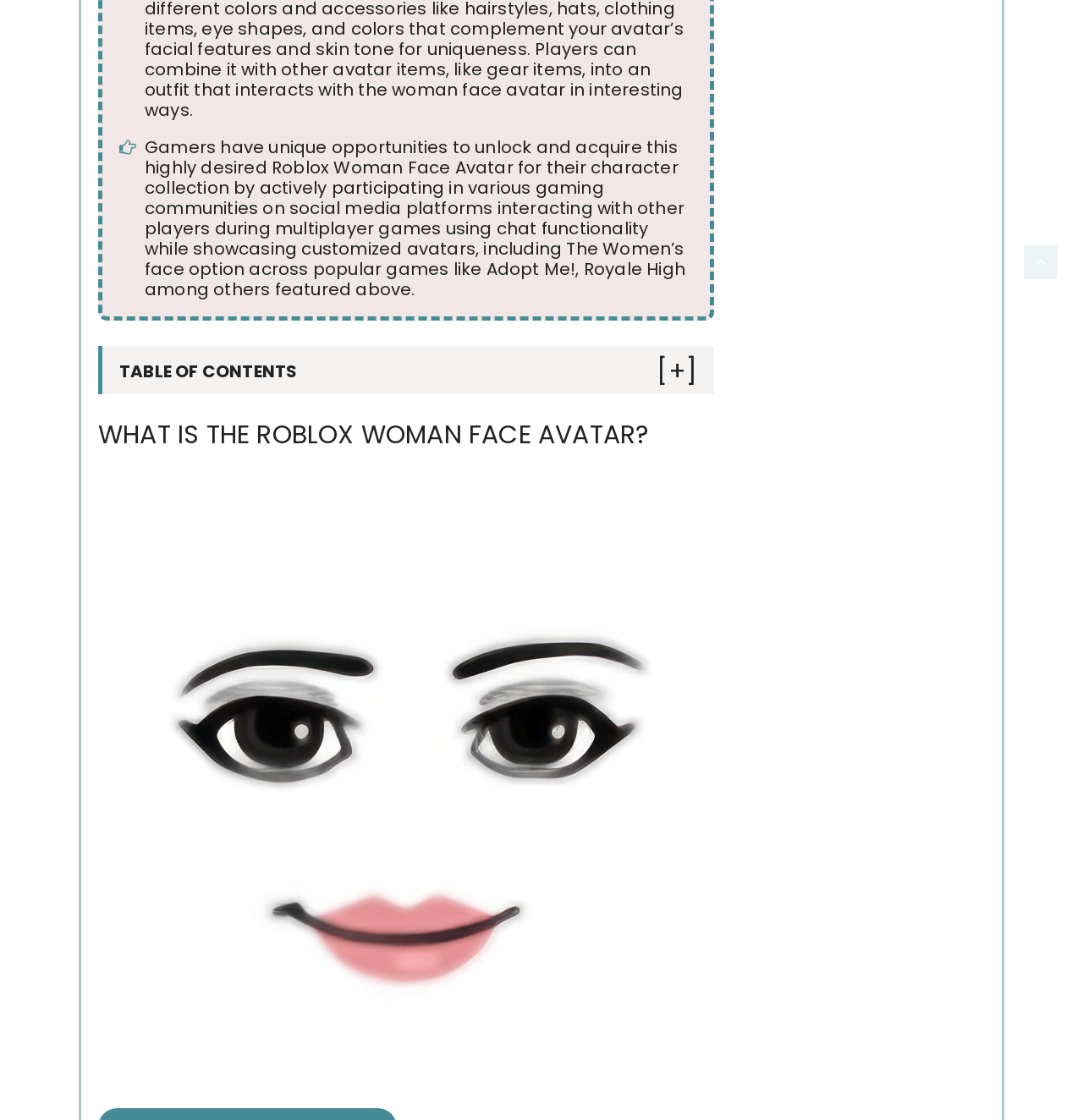What is the purpose of the 'Scroll back to top' link?
Using the image as a reference, deliver a detailed and thorough answer to the question.

The 'Scroll back to top' link is located at the bottom of the page and its purpose is to allow users to quickly scroll back to the top of the page, making it easier to navigate the webpage.